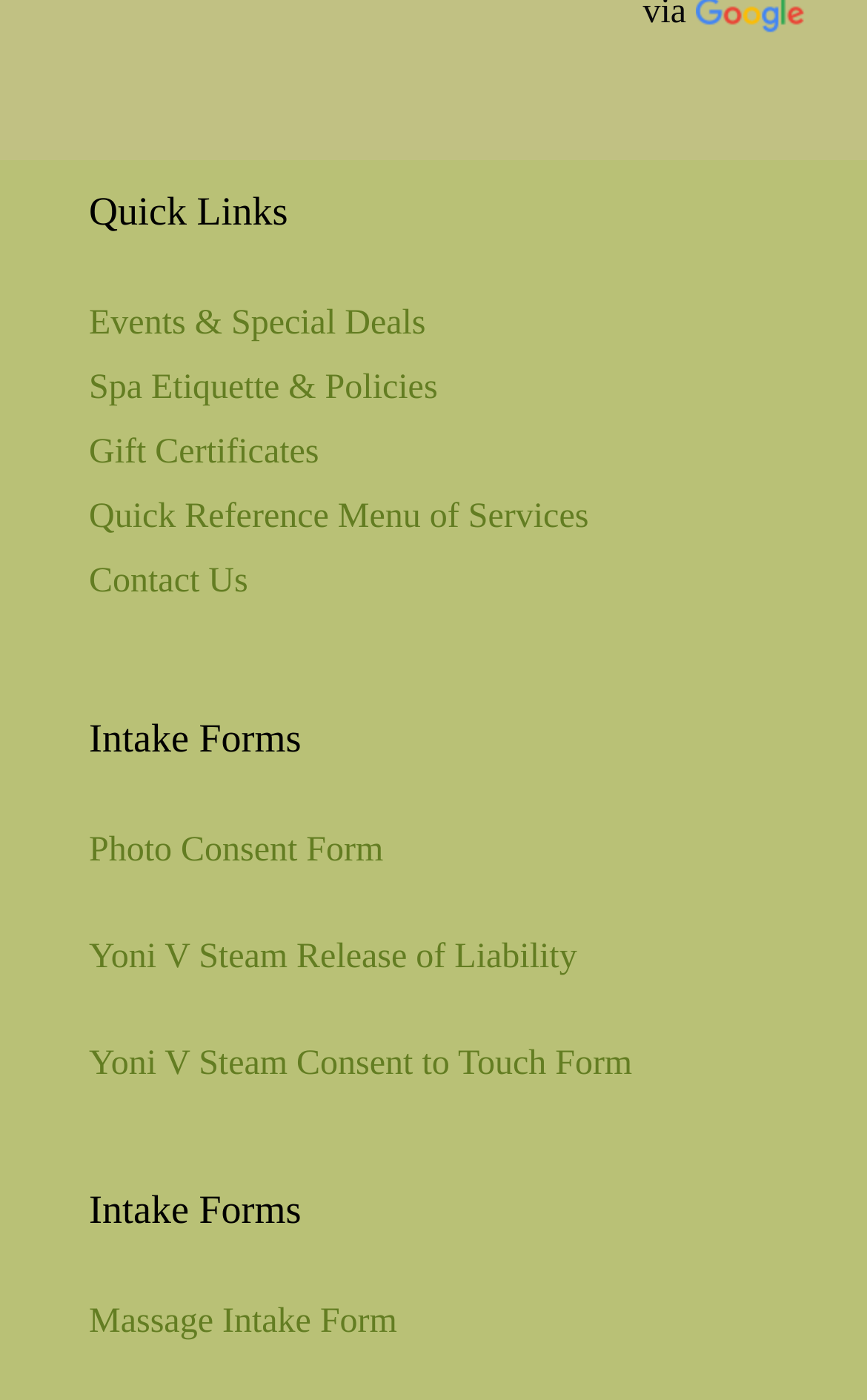Provide the bounding box coordinates for the UI element that is described by this text: "Quick Reference Menu of Services". The coordinates should be in the form of four float numbers between 0 and 1: [left, top, right, bottom].

[0.103, 0.355, 0.679, 0.382]